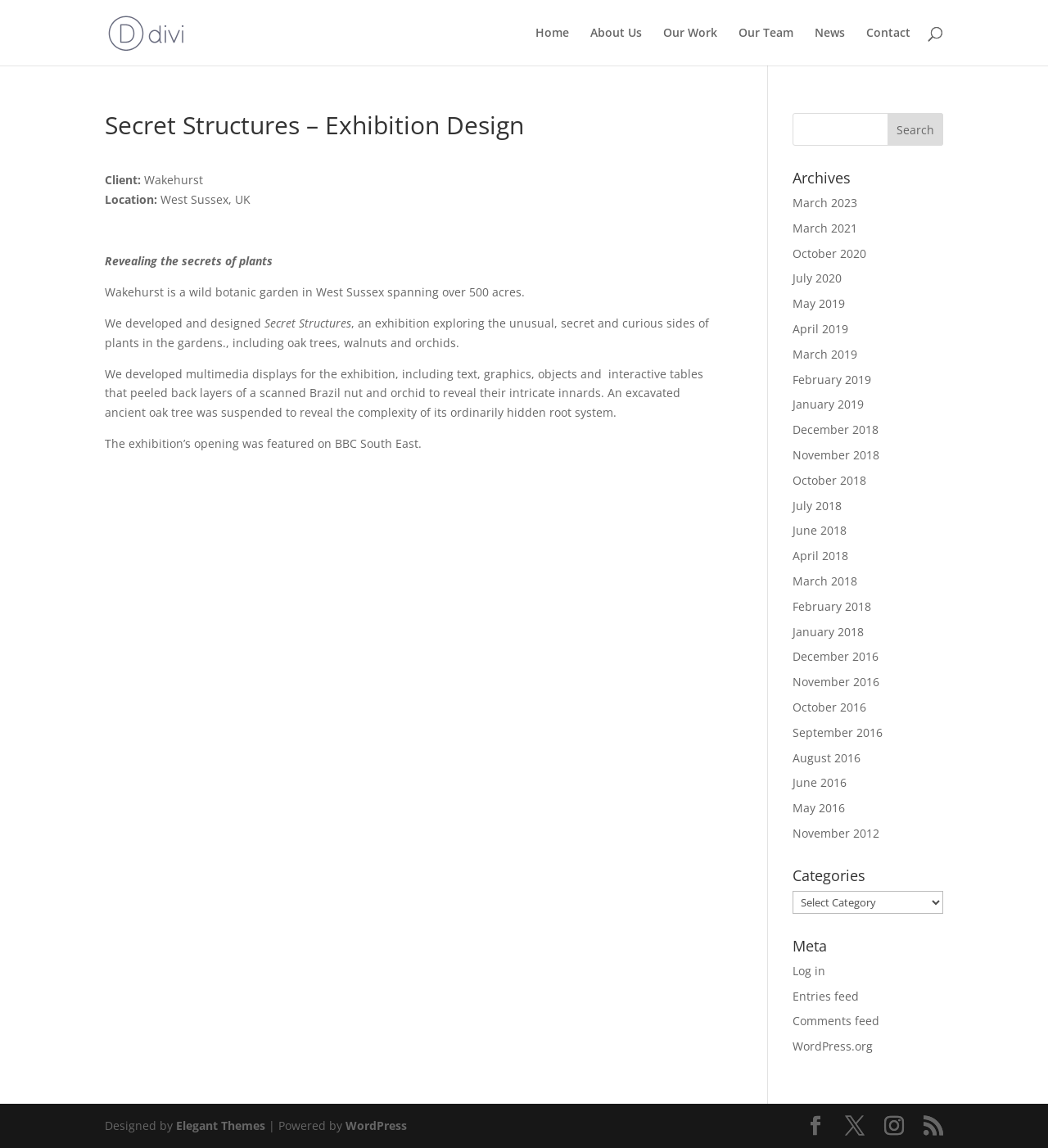Using the information in the image, give a comprehensive answer to the question: 
What was featured on BBC South East?

The answer can be found in the article section of the webpage, where it is mentioned that 'The exhibition’s opening was featured on BBC South East.'